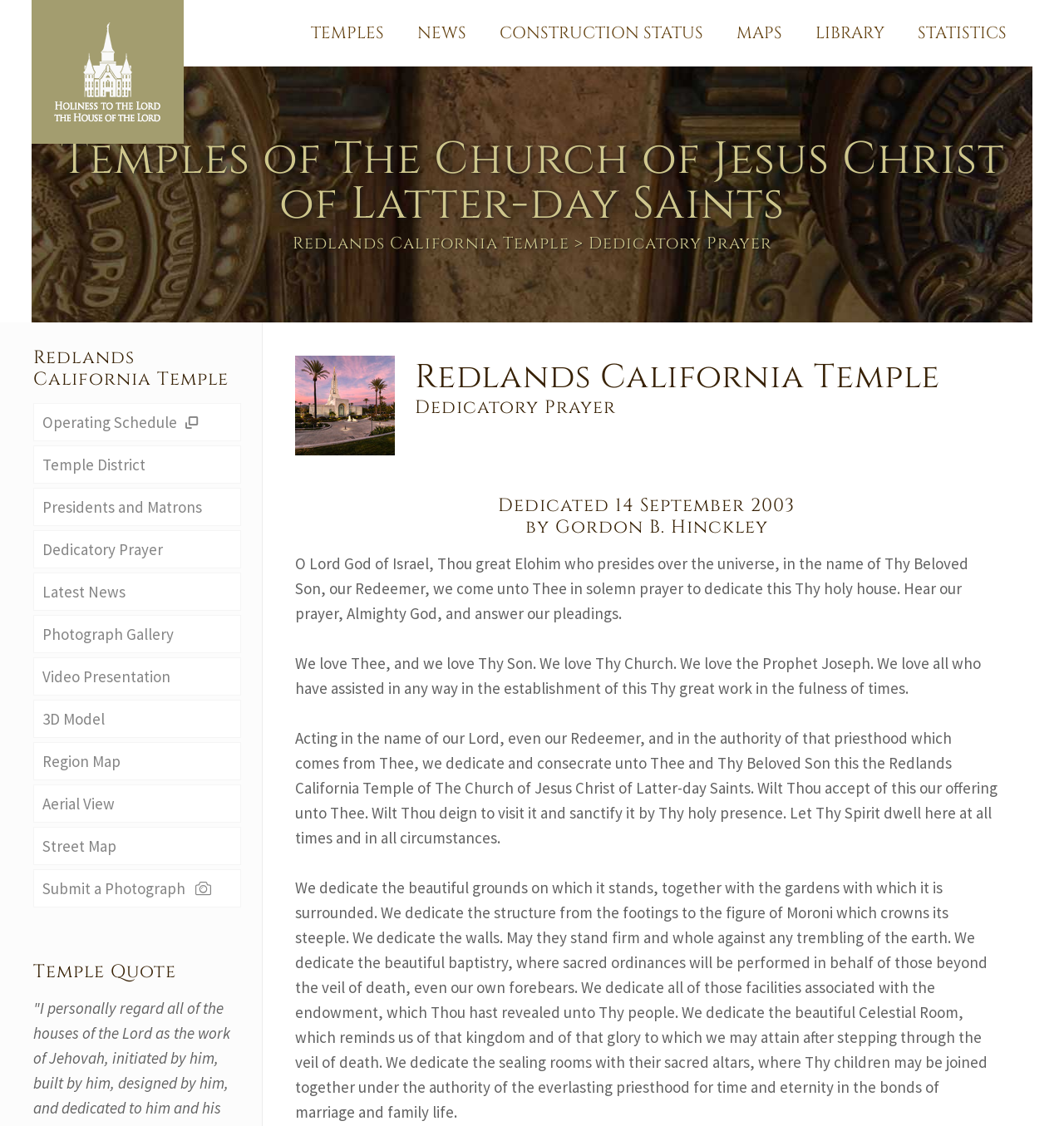Give a concise answer of one word or phrase to the question: 
What is the name of the temple?

Redlands California Temple